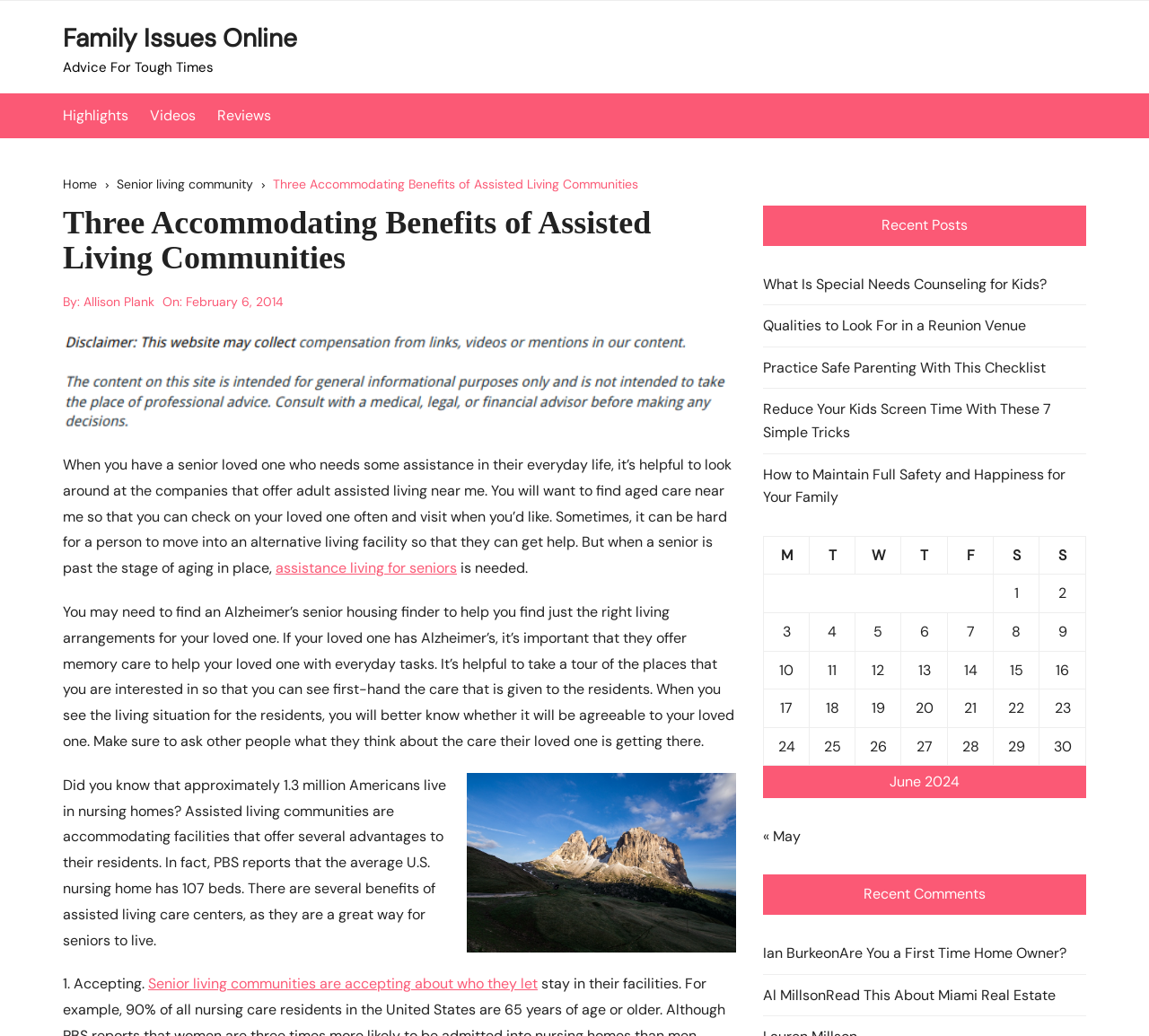Please specify the bounding box coordinates for the clickable region that will help you carry out the instruction: "Click on 'Family Issues Online'".

[0.055, 0.021, 0.259, 0.053]